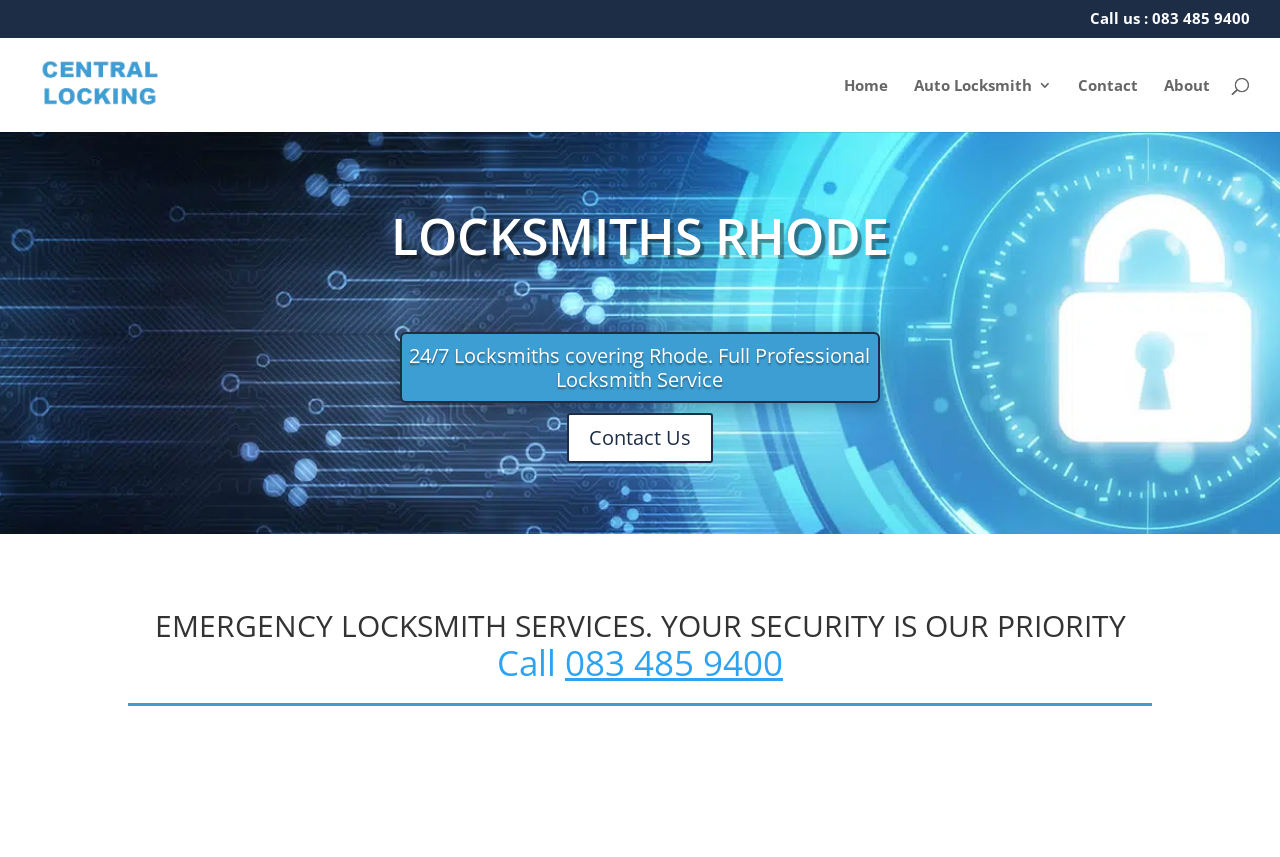Identify the bounding box coordinates for the UI element mentioned here: "Home". Provide the coordinates as four float values between 0 and 1, i.e., [left, top, right, bottom].

[0.659, 0.09, 0.694, 0.153]